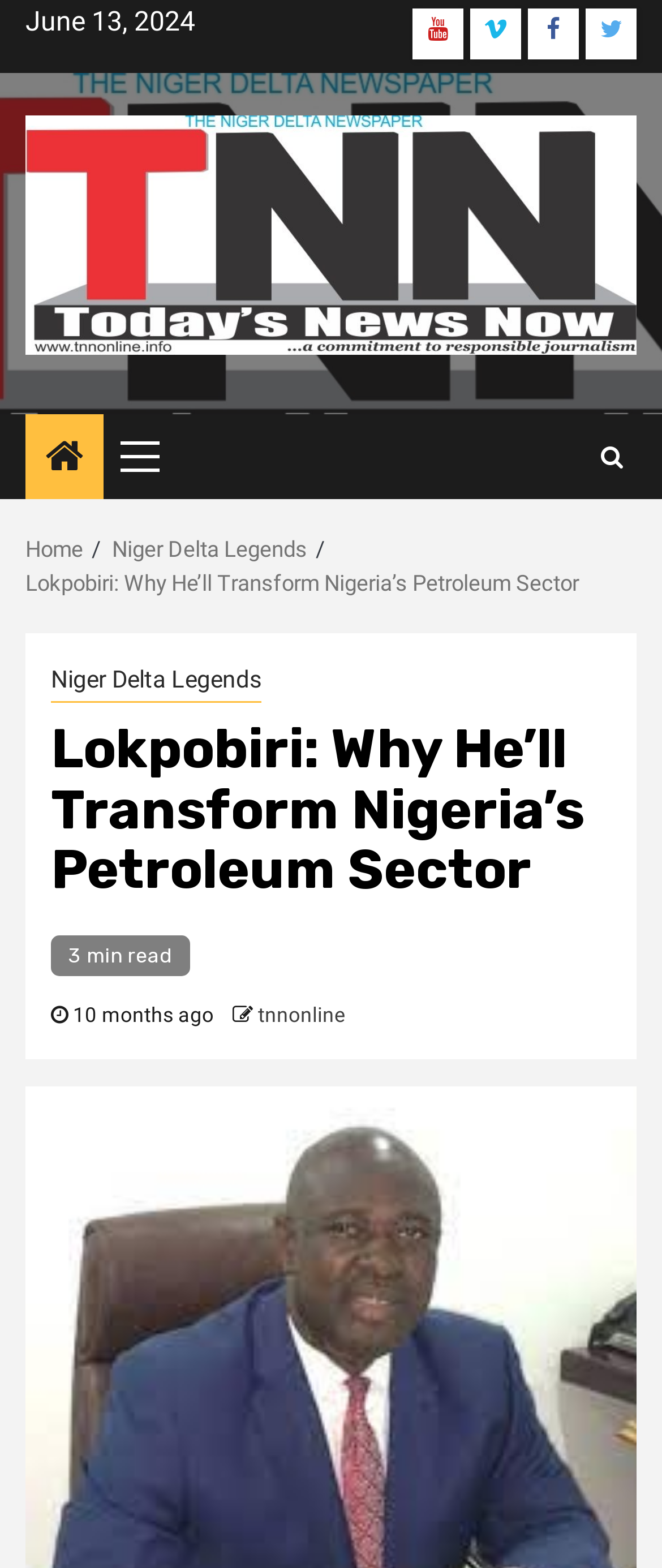Provide the bounding box coordinates of the section that needs to be clicked to accomplish the following instruction: "Click on Youtube icon."

[0.623, 0.005, 0.7, 0.038]